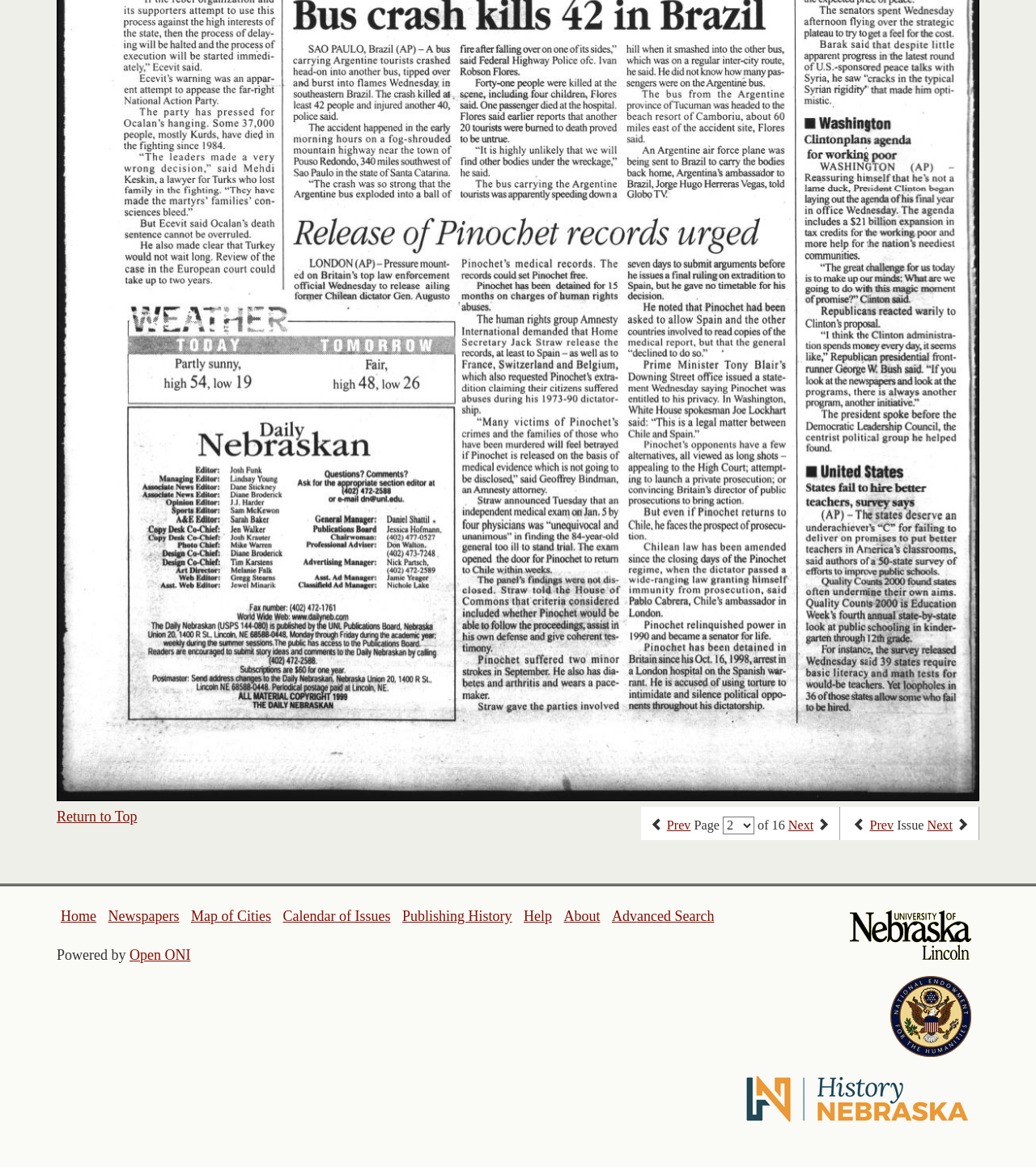Give a concise answer of one word or phrase to the question: 
What is the text above the logos?

Powered by